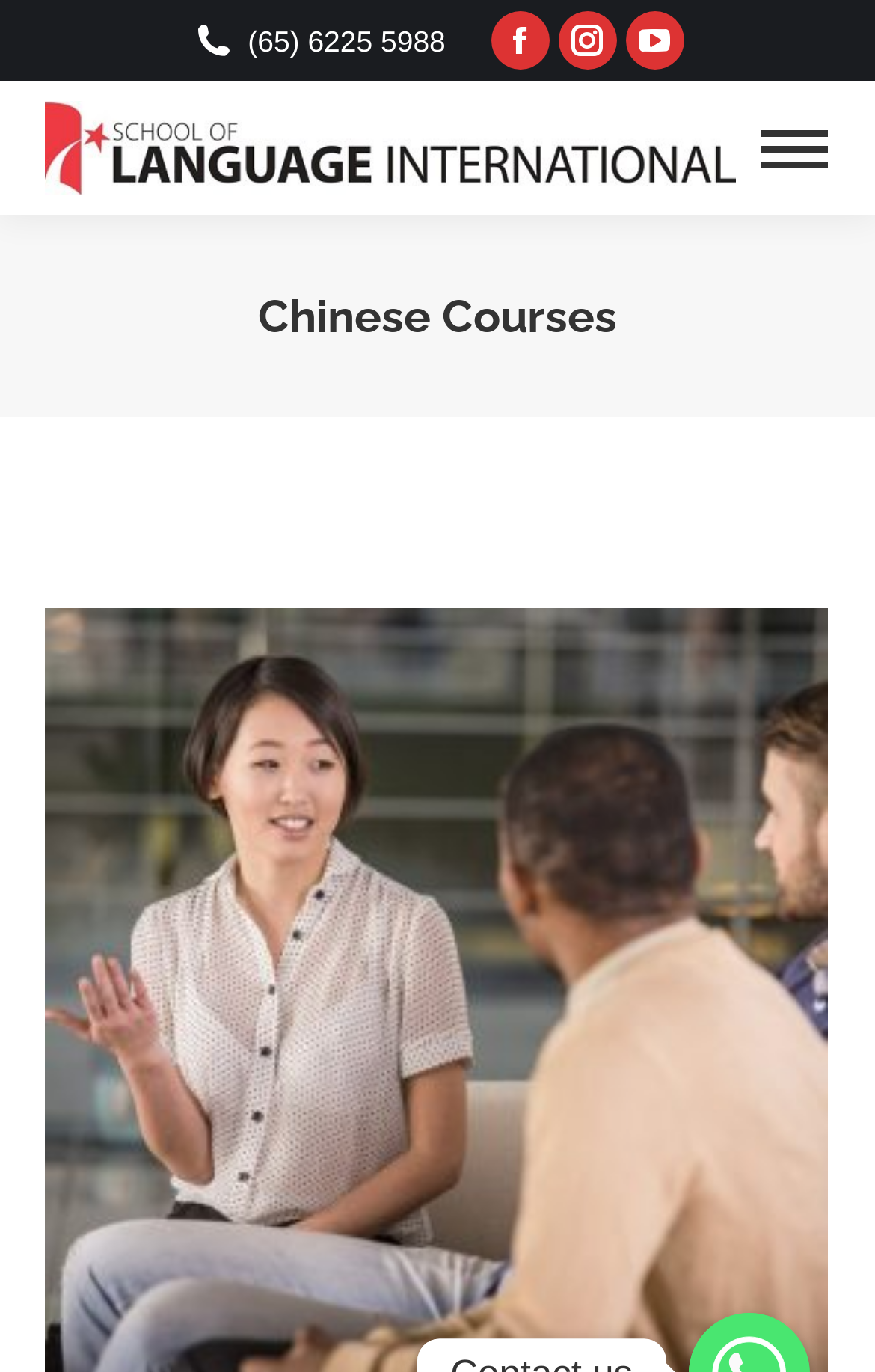Given the following UI element description: "Select options", find the bounding box coordinates in the webpage screenshot.

[0.838, 0.945, 0.921, 0.998]